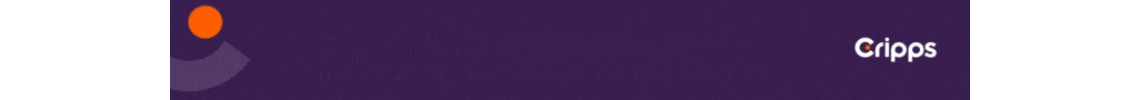Explain all the elements you observe in the image.

This image features a branding graphic for "Cripps," which appears in a vibrant purple background. The design includes an orange circle positioned on the left side, accompanied by a stylized wave shape, adding visual interest to the composition. The word "Cripps" is displayed prominently in white, indicating the identity of the brand. This elegant and modern design suggests a focus on creativity and professionalism, aligning with the overarching themes of problem-solving and ambition highlighted in the headline "Teenager arrested for murder after 20-year-old stabbed in Tonbridge."